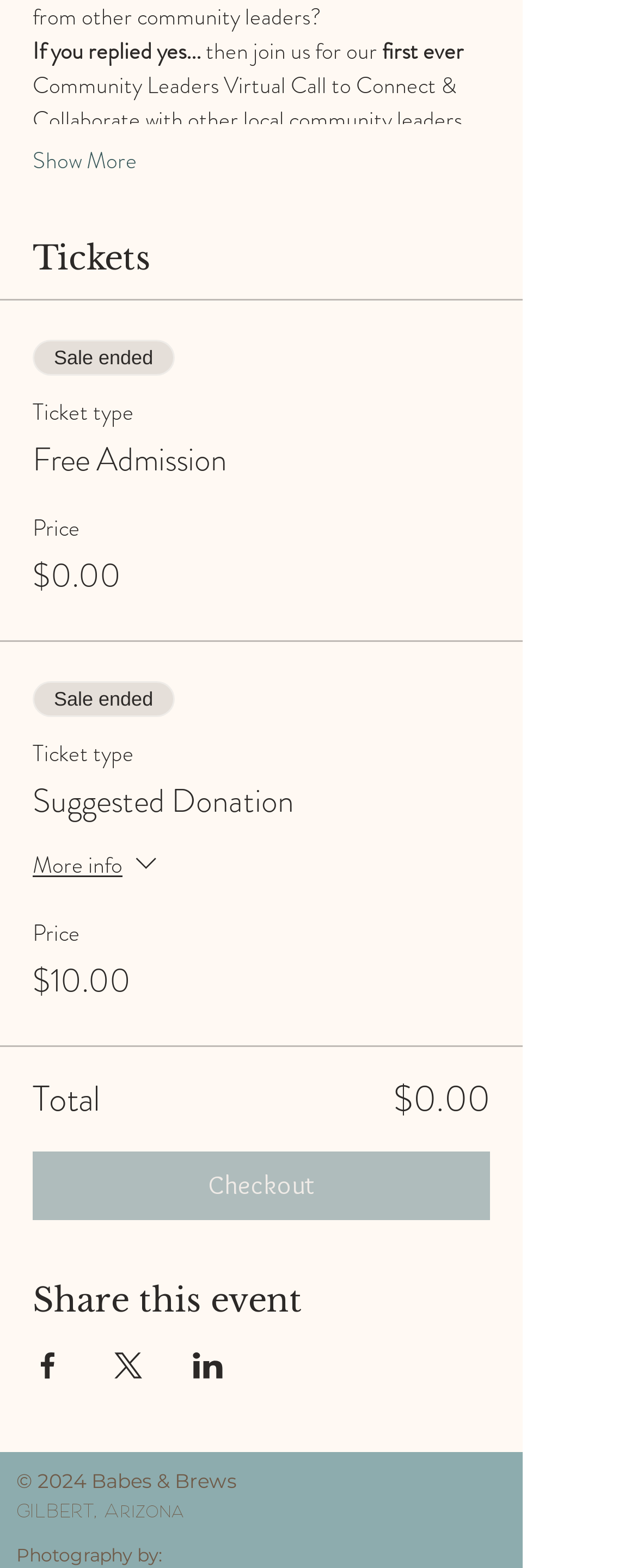Extract the bounding box coordinates for the HTML element that matches this description: "More info". The coordinates should be four float numbers between 0 and 1, i.e., [left, top, right, bottom].

[0.051, 0.54, 0.256, 0.568]